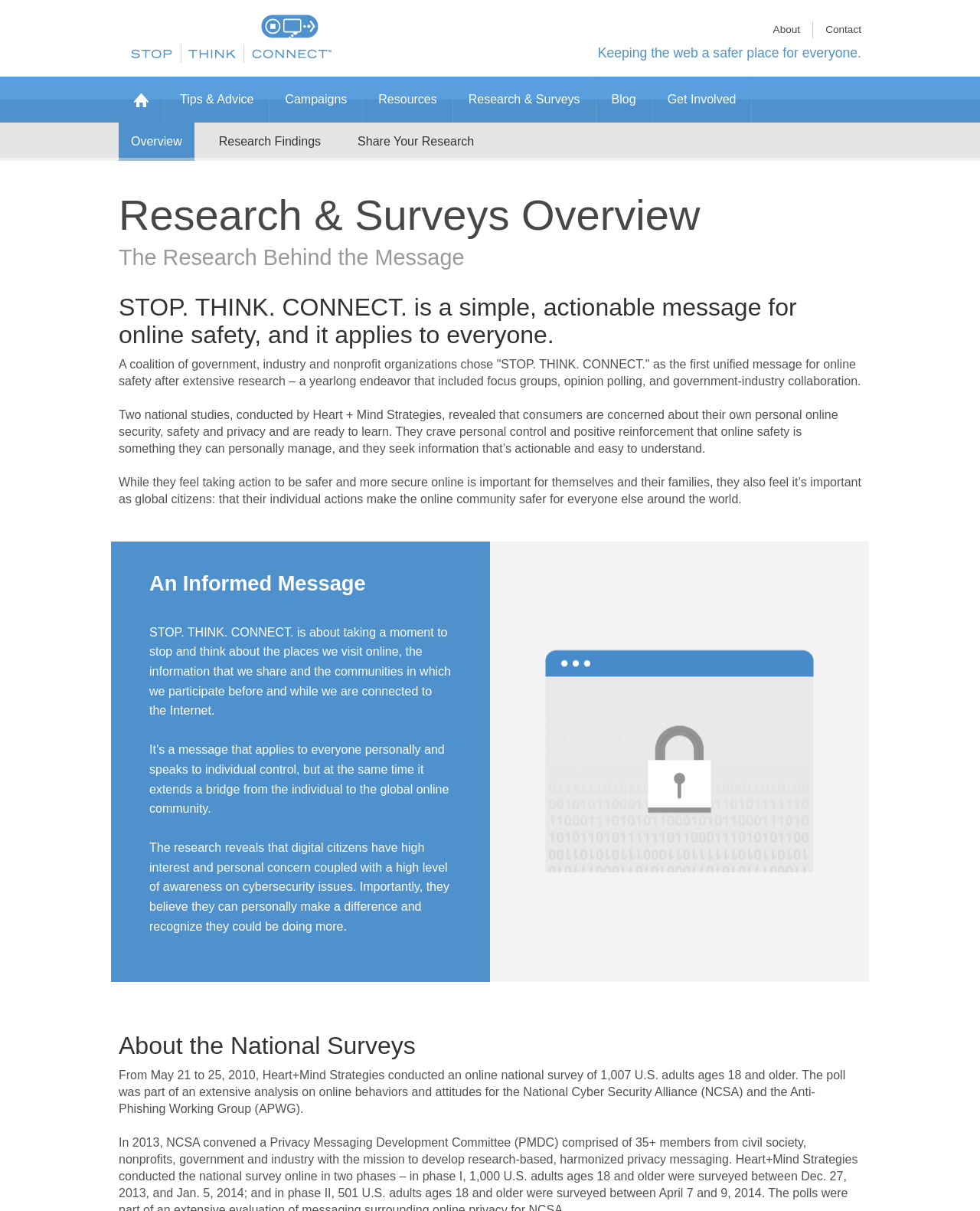What is the age range of the adults surveyed in the national survey?
Answer the question with a thorough and detailed explanation.

The webpage states that the national survey was conducted among 1,007 U.S. adults ages 18 and older, indicating that the age range of the adults surveyed was 18 and older.